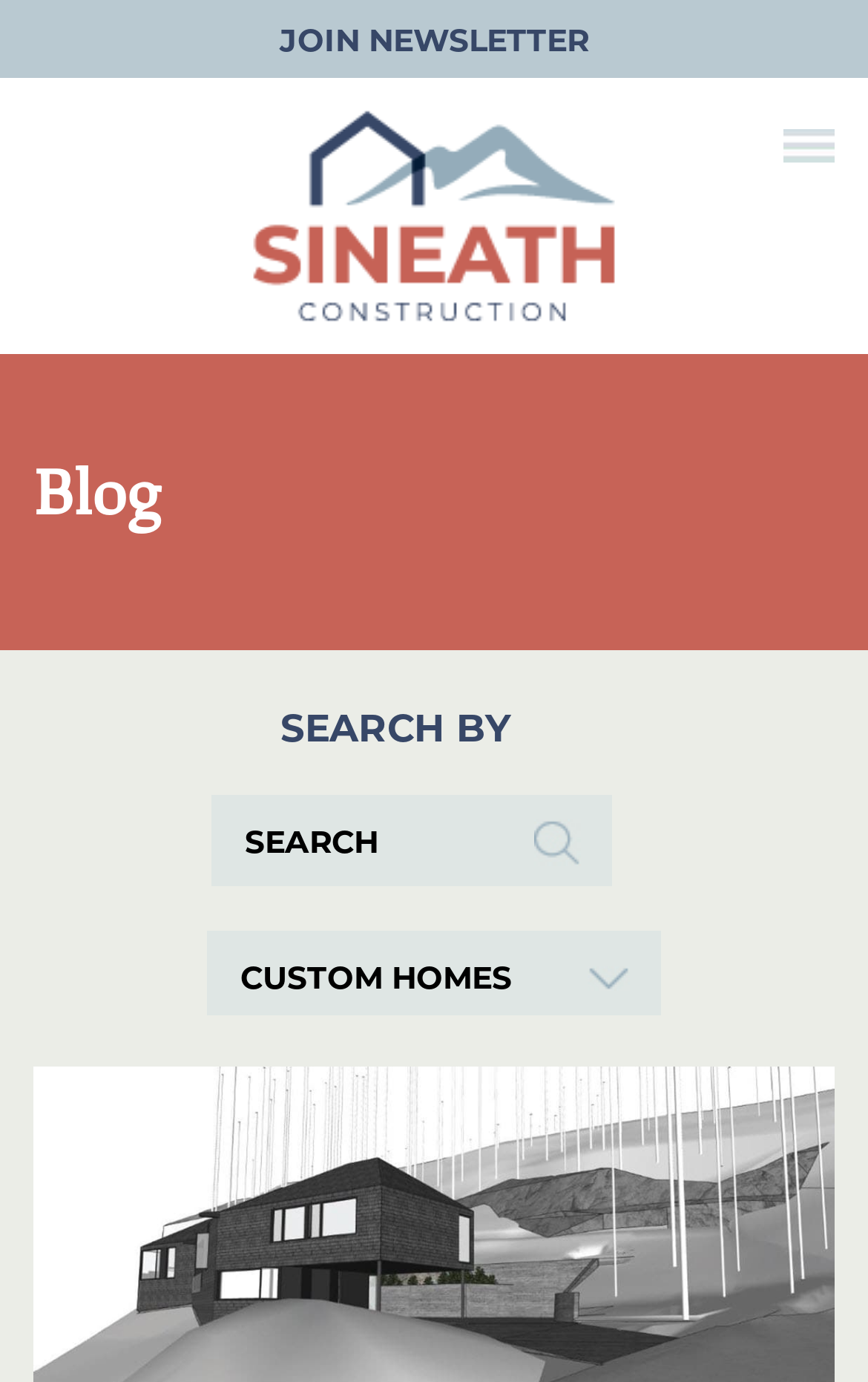Please determine the bounding box of the UI element that matches this description: Sineath Construction. The coordinates should be given as (top-left x, top-left y, bottom-right x, bottom-right y), with all values between 0 and 1.

[0.038, 0.267, 0.508, 0.3]